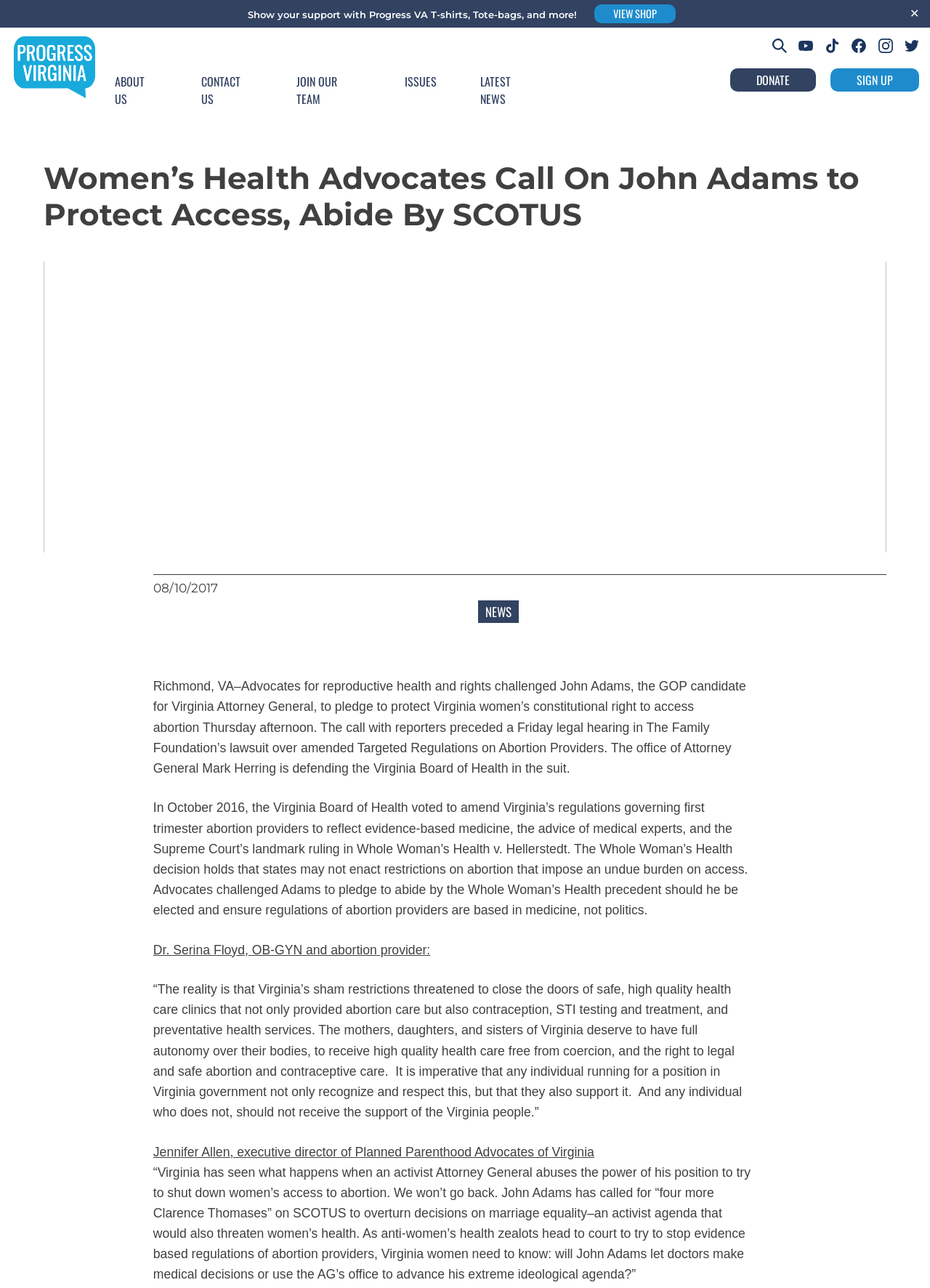Reply to the question with a single word or phrase:
What is the purpose of the 'Search for:' box?

To search the website